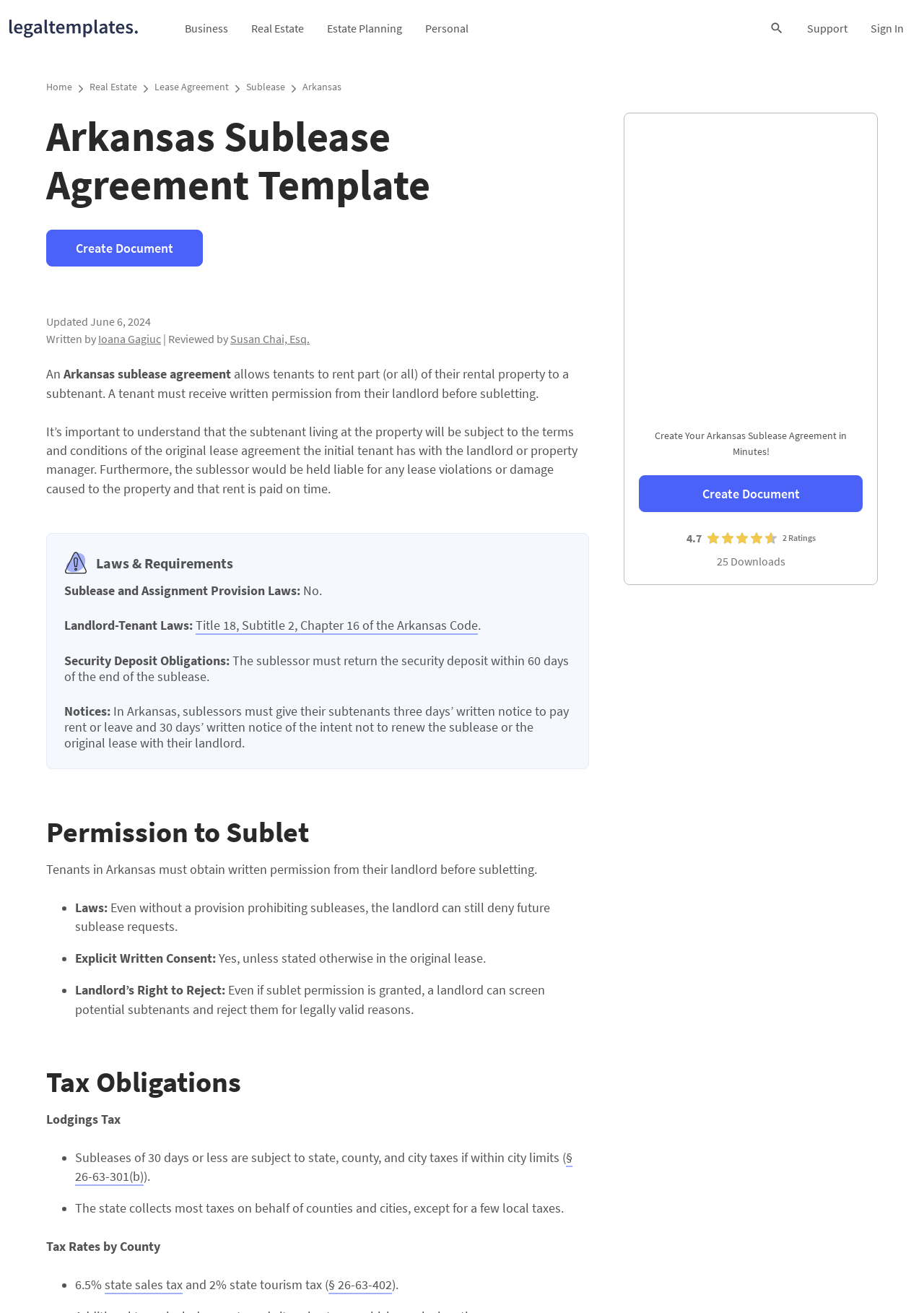What is the rating of the Arkansas Sublease Agreement Template?
Using the picture, provide a one-word or short phrase answer.

4.7